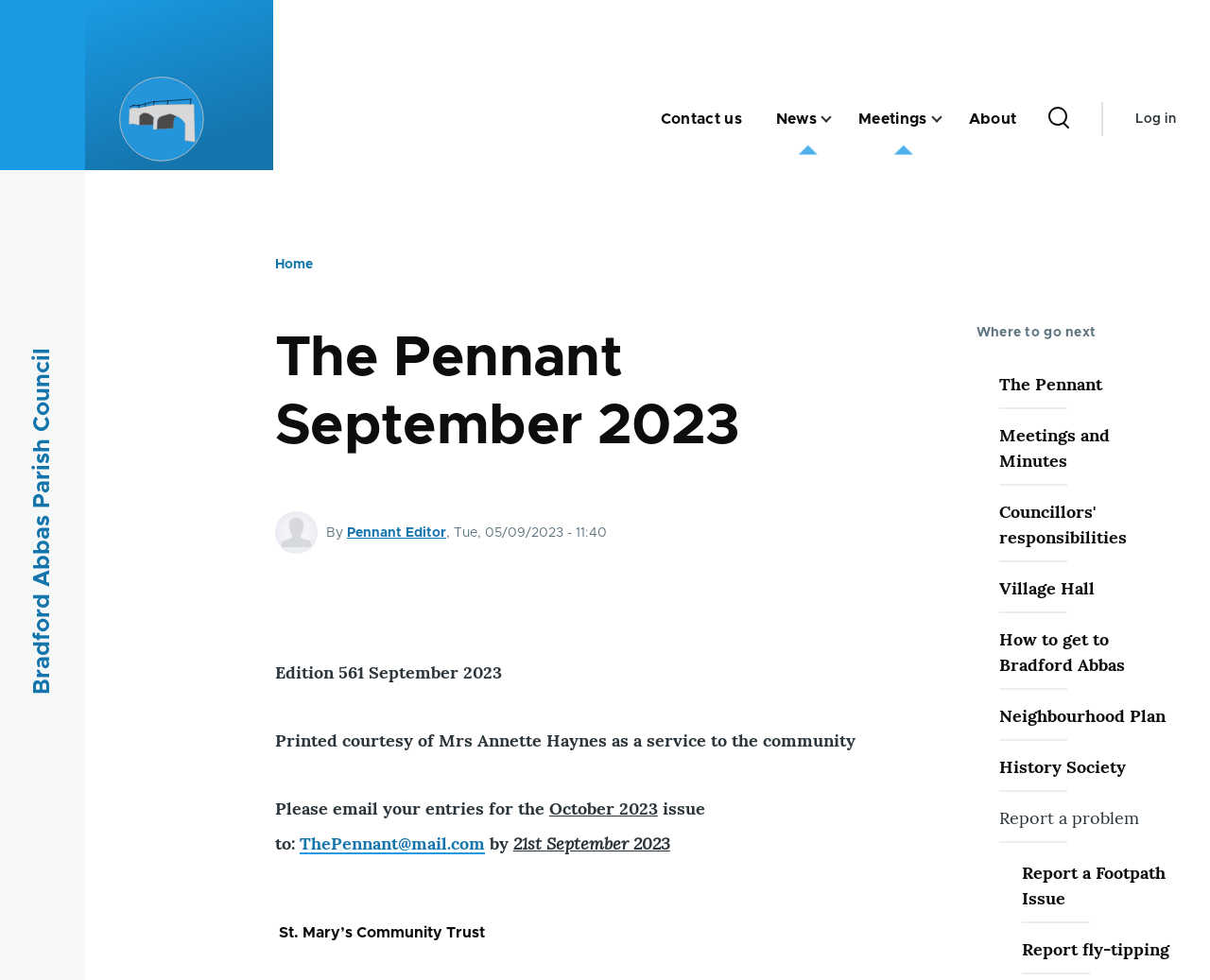Find the bounding box coordinates for the area you need to click to carry out the instruction: "Read the 'The Pennant September 2023' article". The coordinates should be four float numbers between 0 and 1, indicated as [left, top, right, bottom].

[0.227, 0.337, 0.611, 0.464]